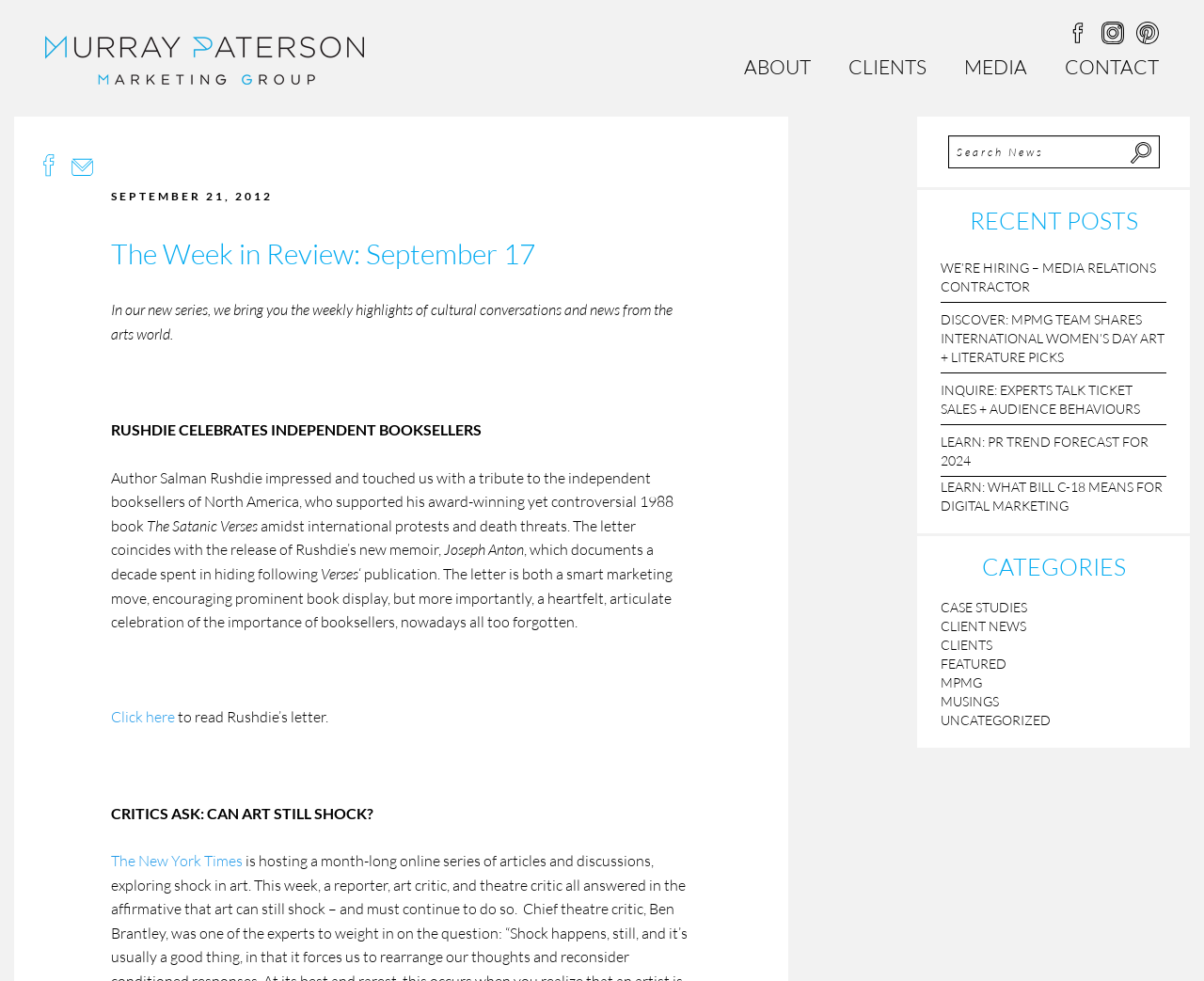From the element description: "Musings", extract the bounding box coordinates of the UI element. The coordinates should be expressed as four float numbers between 0 and 1, in the order [left, top, right, bottom].

[0.781, 0.707, 0.83, 0.723]